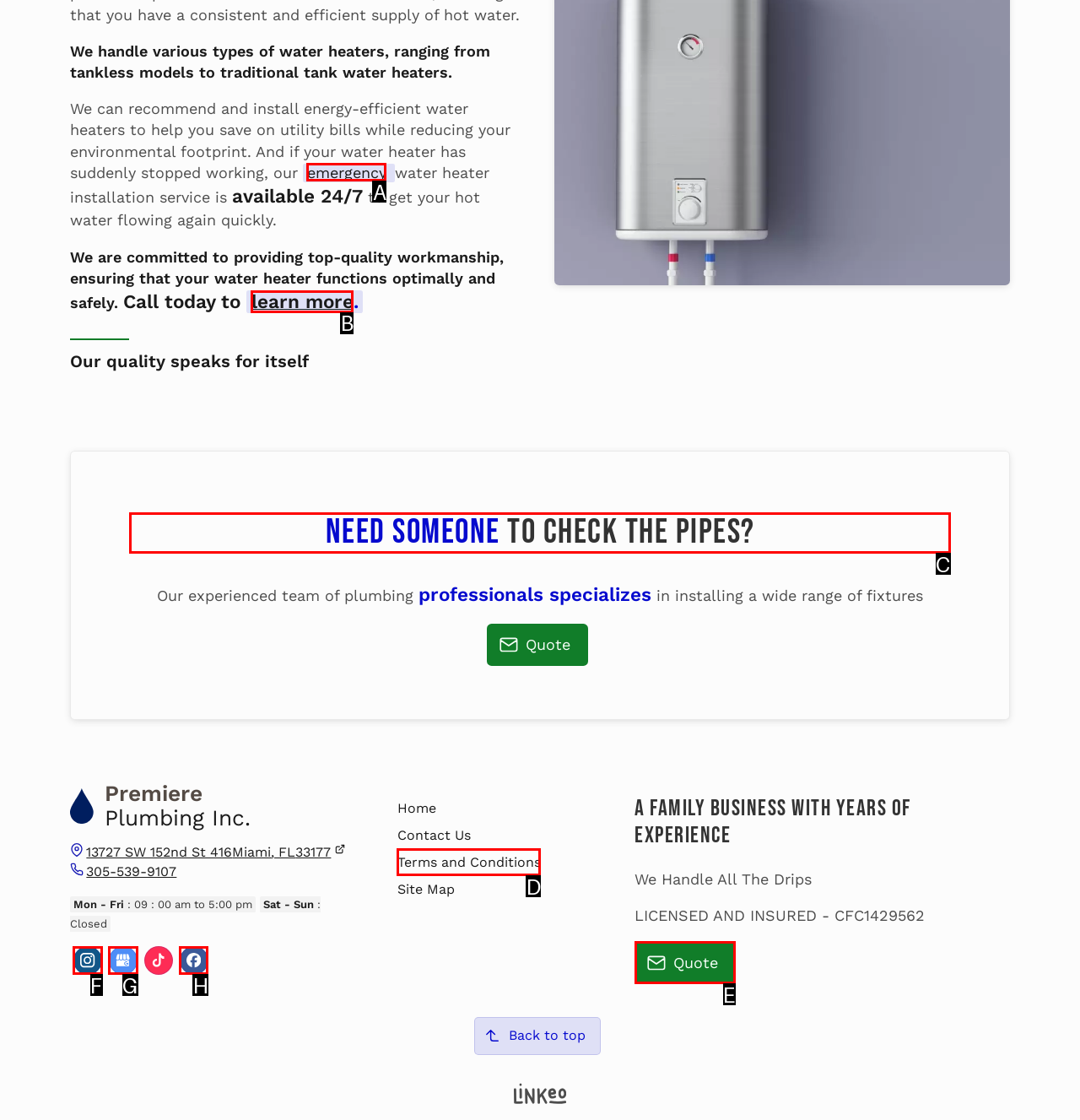Tell me which letter corresponds to the UI element that should be clicked to fulfill this instruction: Check the pipes with a plumbing professional
Answer using the letter of the chosen option directly.

C